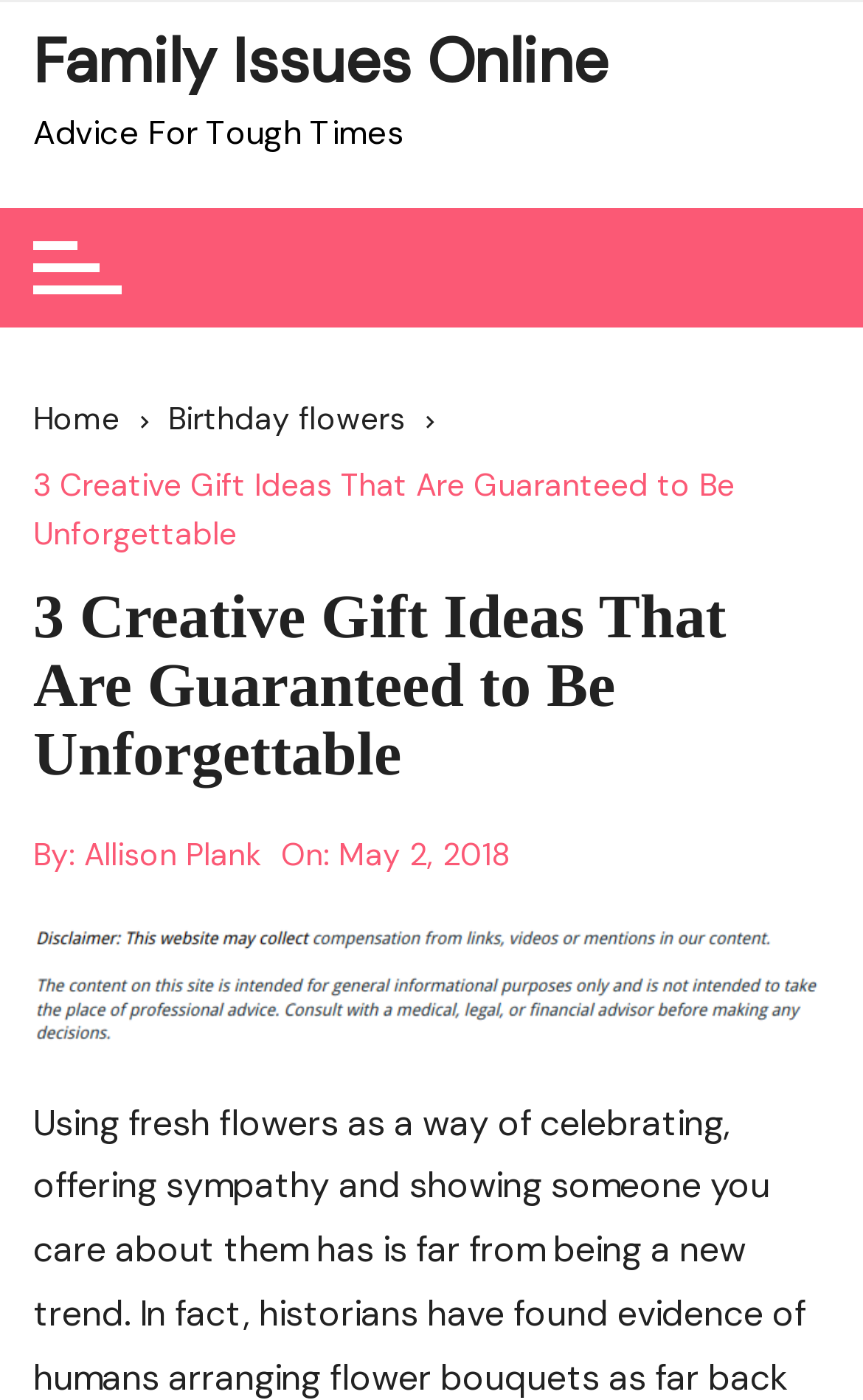Offer a detailed account of what is visible on the webpage.

The webpage is about "3 Creative Gift Ideas That Are Guaranteed to Be Unforgettable" related to family issues. At the top left of the page, there is a link to "Family Issues Online" and a static text "Advice For Tough Times" positioned below it. 

To the right of these elements, there is a navigation section with breadcrumbs, containing three links: "Home", "Birthday flowers", and the title of the current page "3 Creative Gift Ideas That Are Guaranteed to Be Unforgettable". 

Below the navigation section, there is a heading with the same title as the page, followed by information about the author, "By: Allison Plank", and the publication date, "On: May 2, 2018". 

At the bottom of the page, there is a large image that takes up most of the width of the page.